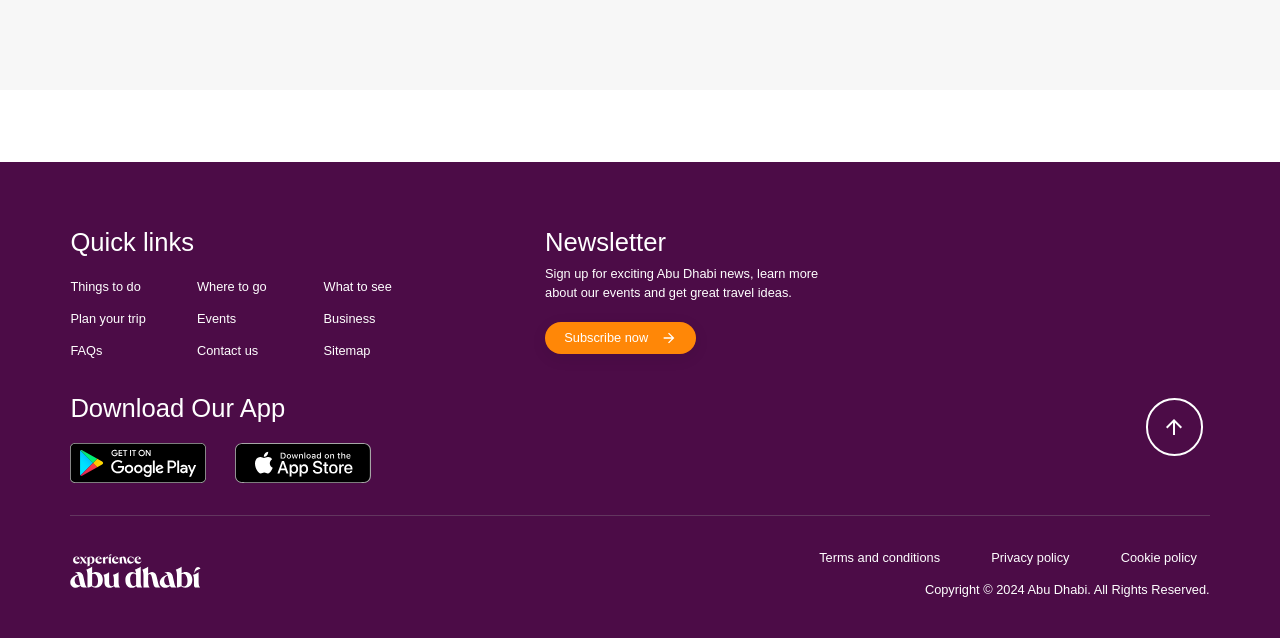Calculate the bounding box coordinates for the UI element based on the following description: "alt="Google Play Store"". Ensure the coordinates are four float numbers between 0 and 1, i.e., [left, top, right, bottom].

[0.055, 0.695, 0.184, 0.747]